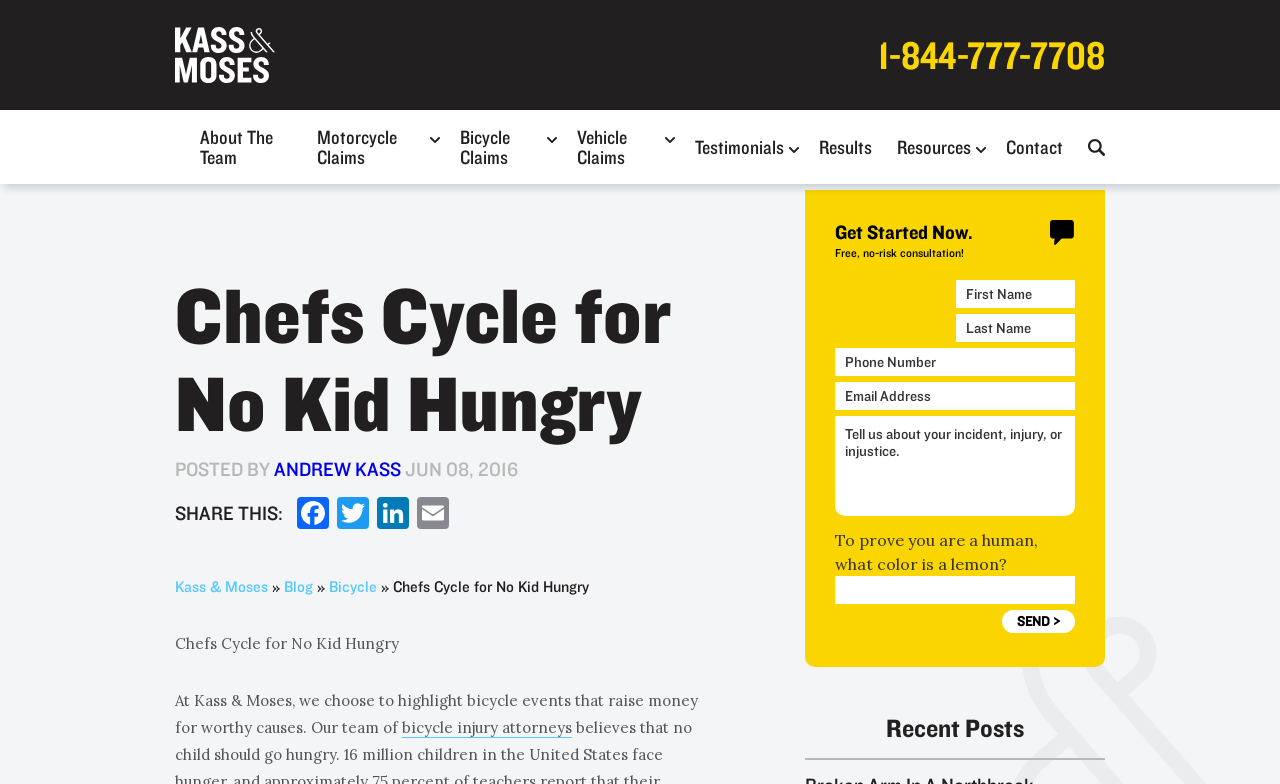Produce an extensive caption that describes everything on the webpage.

This webpage is about Kass & Moses, a law firm that supports the No Kid Hungry initiative. At the top left, there is a link to the Kass & Moses website, accompanied by a small image. To the right, there is a phone number link. Below these elements, there are several links to different sections of the website, including "About The Team", "Motorcycle Claims", "Bicycle Claims", "Vehicle Claims", "Testimonials", "Results", "Resources", and "Contact". Each of these links has a small image next to it.

In the main content area, there is a header that reads "Chefs Cycle for No Kid Hungry". Below this, there is a subheading that says "POSTED BY ANDREW KASS" and a date "JUN 08, 2016". There is also a "SHARE THIS" section with links to Facebook, Twitter, LinkedIn, and Email.

The main content of the page describes the Chefs Cycle for No Kid Hungry event, which raises money for a worthy cause. The text explains that the team at Kass & Moses chooses to highlight bicycle events that support good causes. There is a link to "bicycle injury attorneys" within the text.

On the right side of the page, there is a call-to-action section with a heading "Get Started Now." Below this, there is a static text that says "Free, no-risk consultation!" and an image. There is also a contact form with several text boxes and a button to submit.

At the bottom of the page, there is a section titled "Recent Posts".